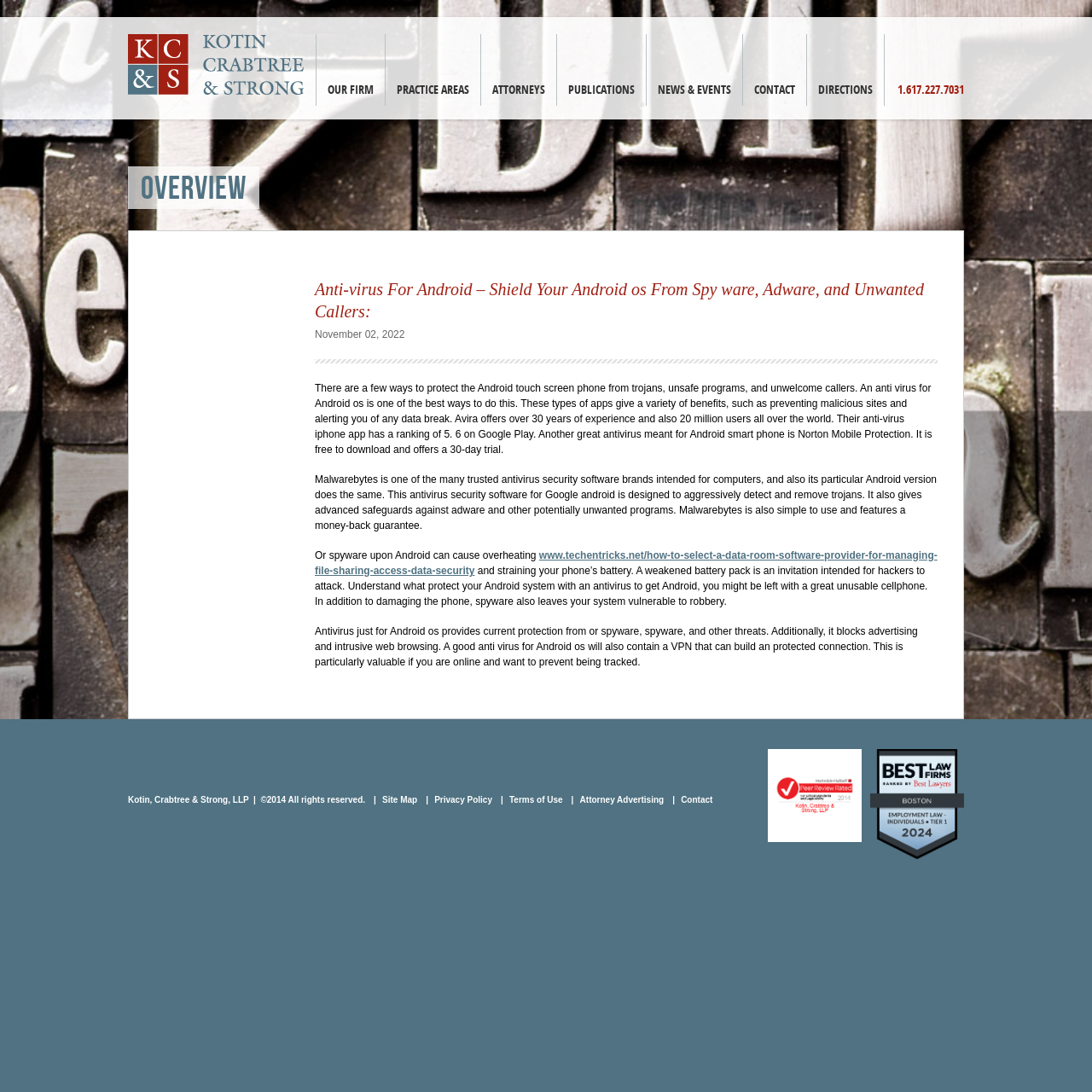Respond with a single word or phrase to the following question: What is the ranking of Avira's anti-virus app on Google Play?

5.6